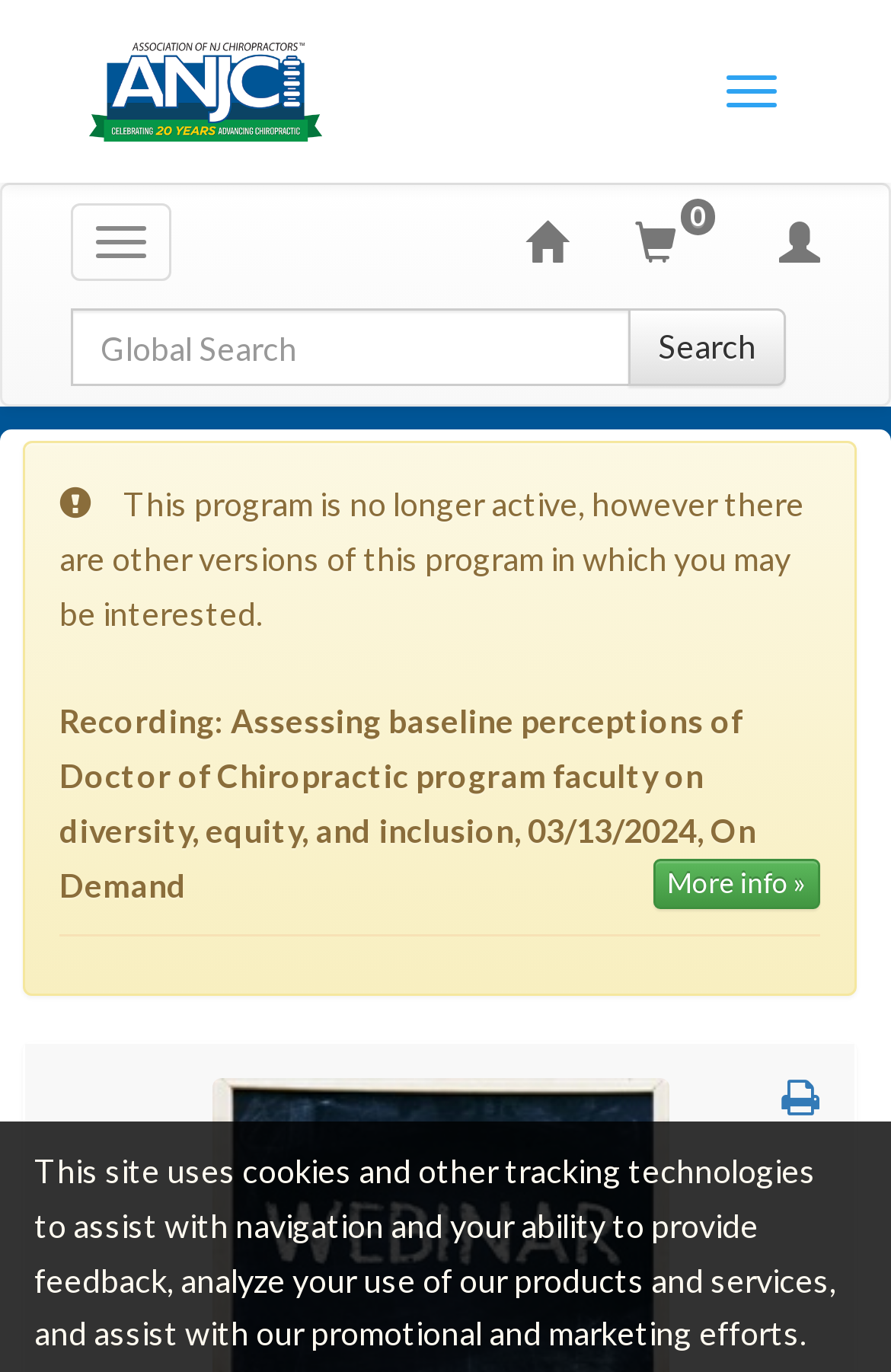What is the primary heading on this webpage?

Assessing baseline perceptions of Doctor of Chiropractic program faculty on diversity, equity, and inclusion